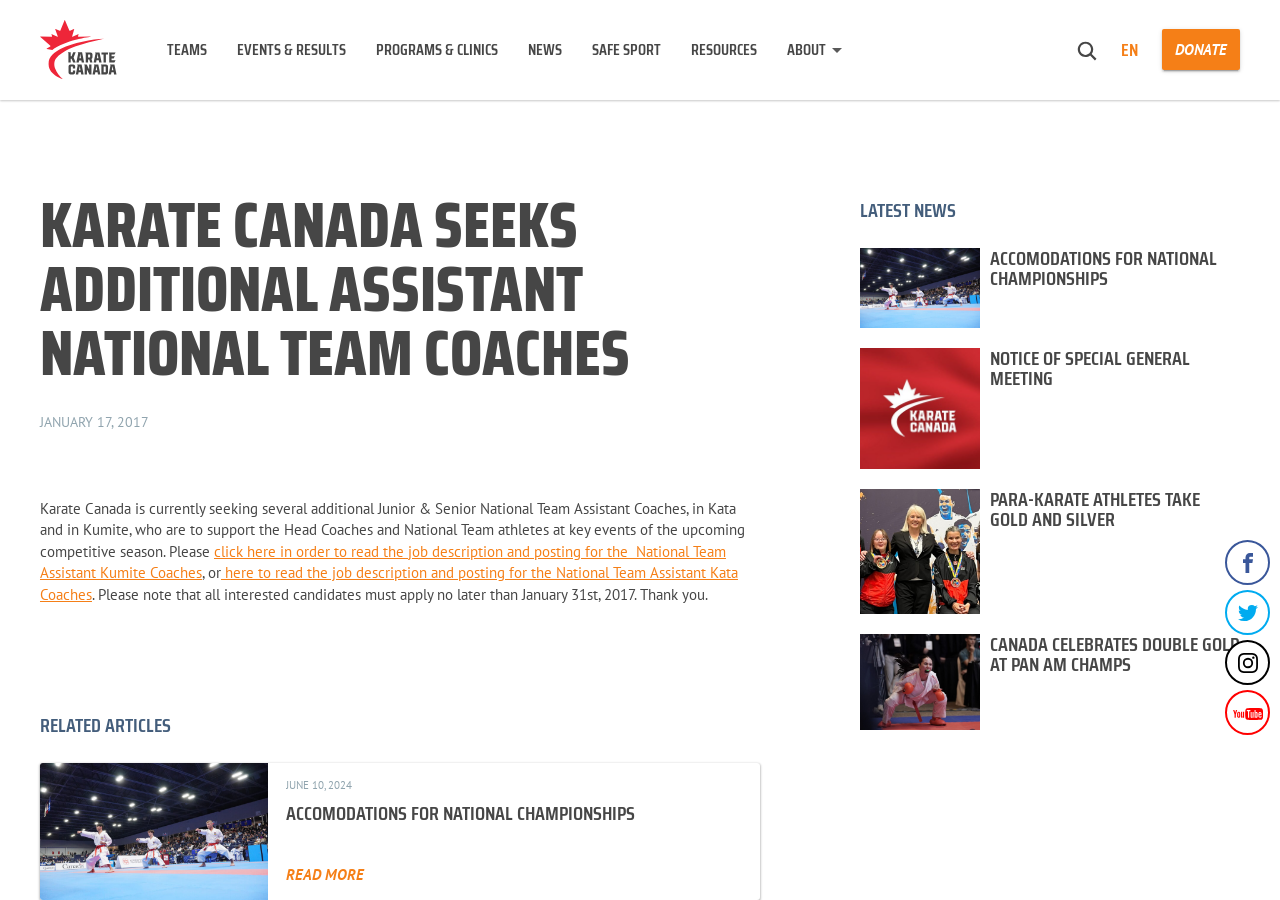Can you specify the bounding box coordinates of the area that needs to be clicked to fulfill the following instruction: "Learn about 'What are OLQs?'"?

None